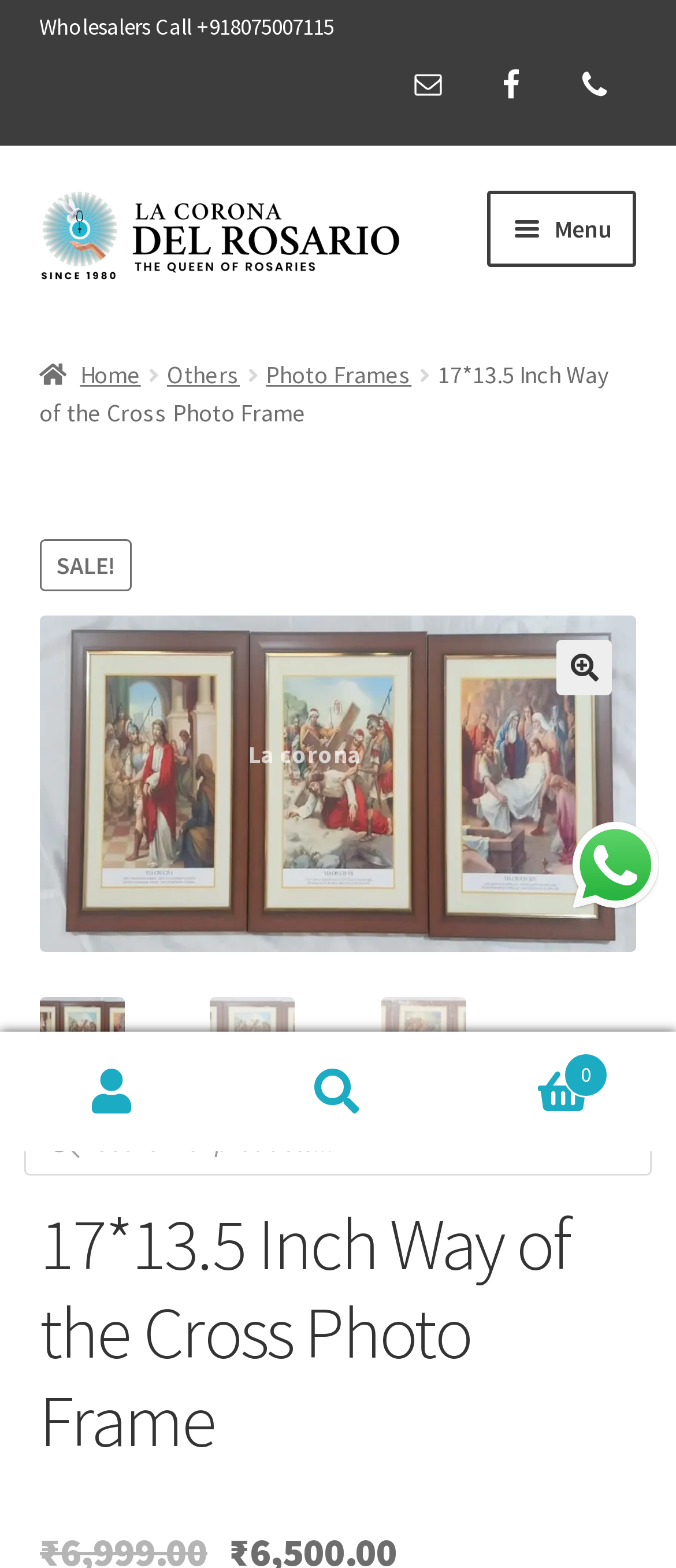Identify the bounding box coordinates for the UI element mentioned here: "Web Sites, Articles & Documents". Provide the coordinates as four float values between 0 and 1, i.e., [left, top, right, bottom].

None